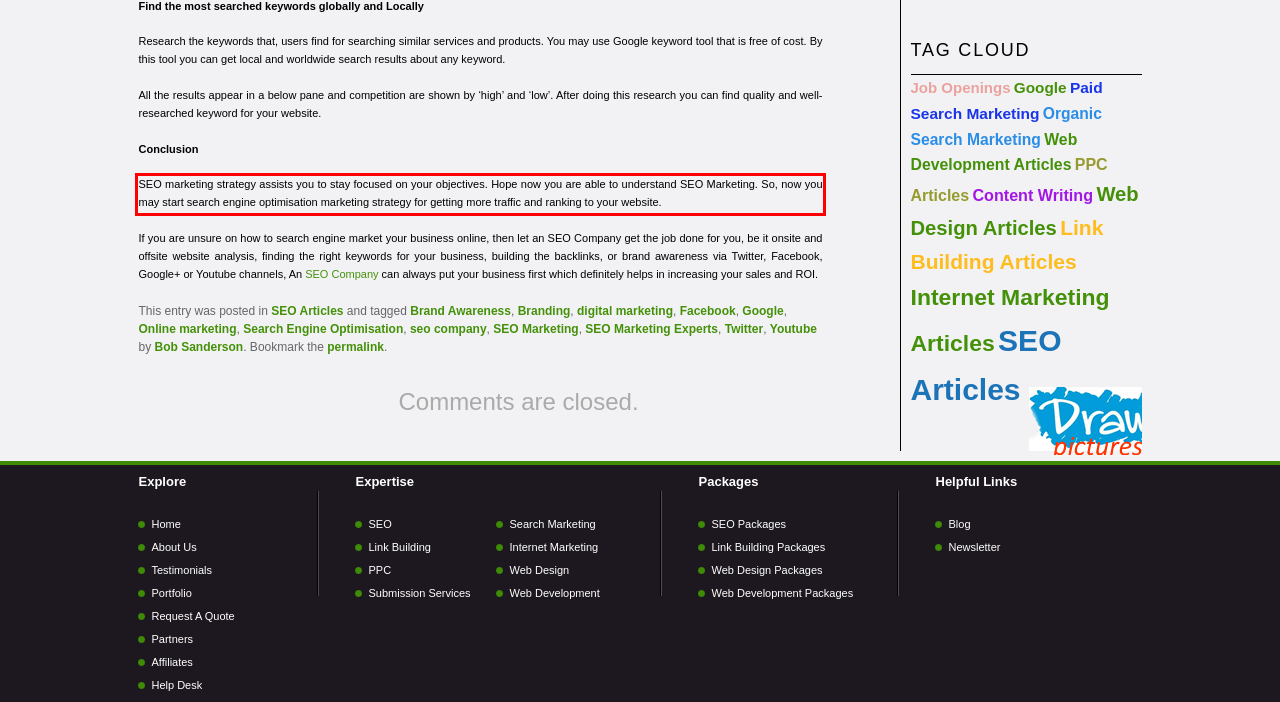You have a screenshot of a webpage where a UI element is enclosed in a red rectangle. Perform OCR to capture the text inside this red rectangle.

SEO marketing strategy assists you to stay focused on your objectives. Hope now you are able to understand SEO Marketing. So, now you may start search engine optimisation marketing strategy for getting more traffic and ranking to your website.